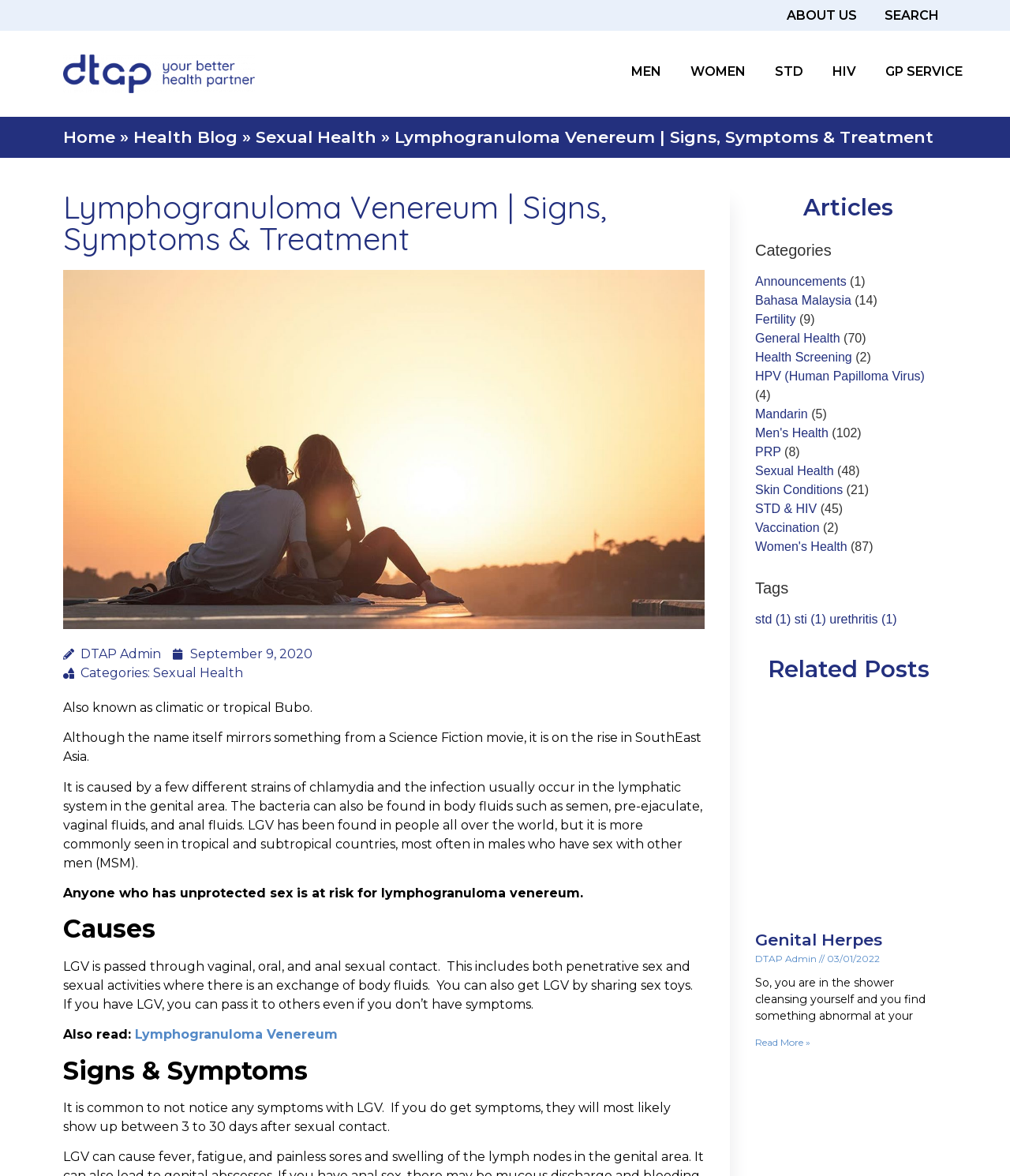What is the purpose of the 'Related Posts' section?
Please respond to the question with a detailed and thorough explanation.

The 'Related Posts' section on the webpage provides links to related articles, such as 'Genital Herpes', which may be of interest to readers who are looking for information on sexual health and related topics.